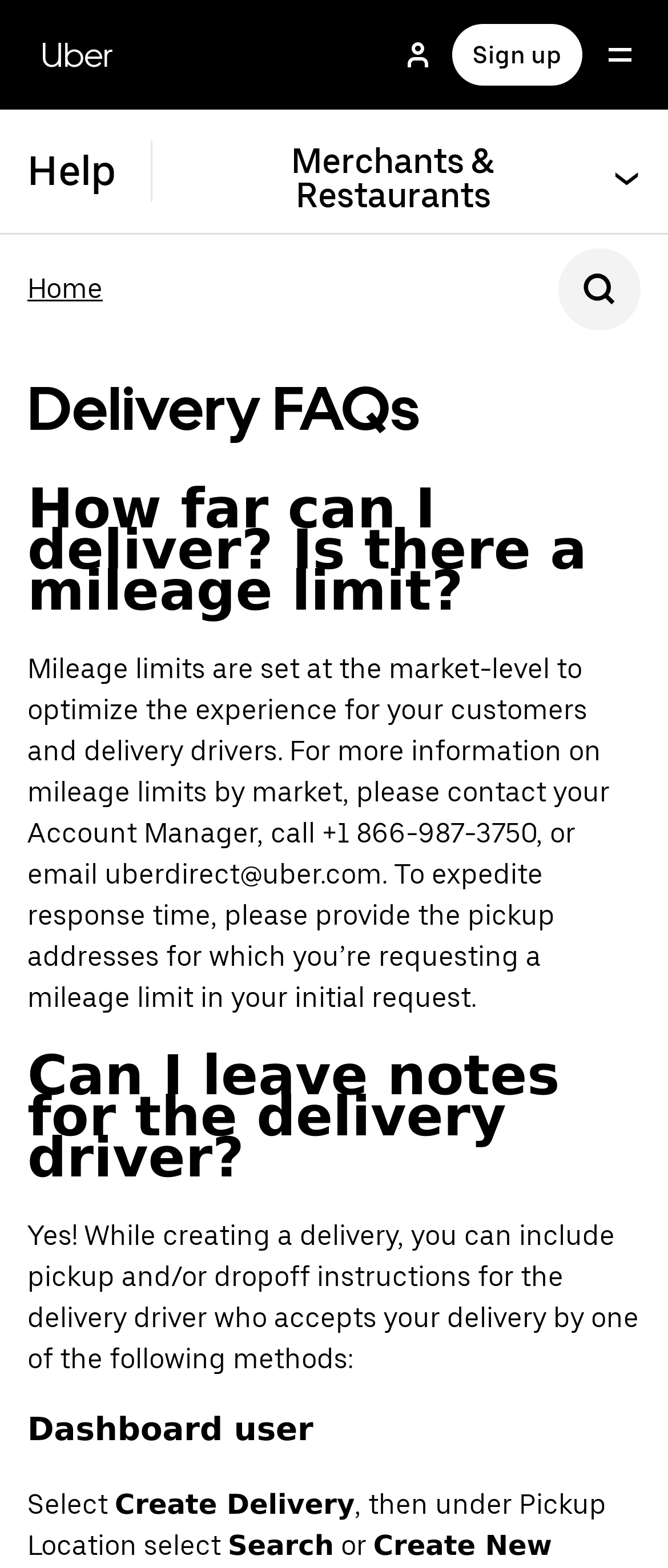What is the topic of the first FAQ?
With the help of the image, please provide a detailed response to the question.

The first FAQ on the webpage is about mileage limits, specifically asking 'How far can I deliver? Is there a mileage limit?' and providing an answer that explains how mileage limits are set at the market-level.